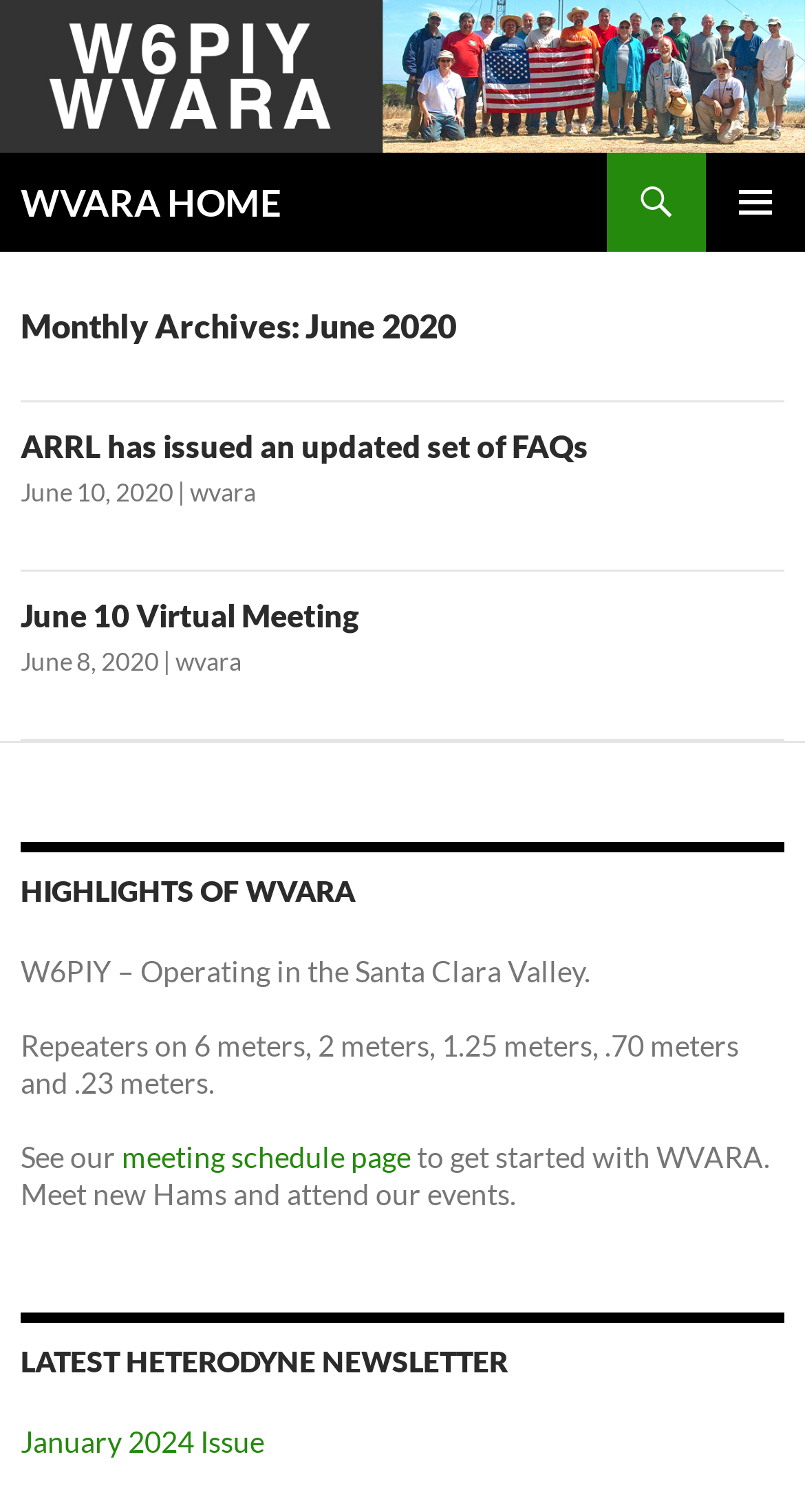Please identify the bounding box coordinates of the element on the webpage that should be clicked to follow this instruction: "go to WVARA HOME". The bounding box coordinates should be given as four float numbers between 0 and 1, formatted as [left, top, right, bottom].

[0.0, 0.034, 1.0, 0.06]